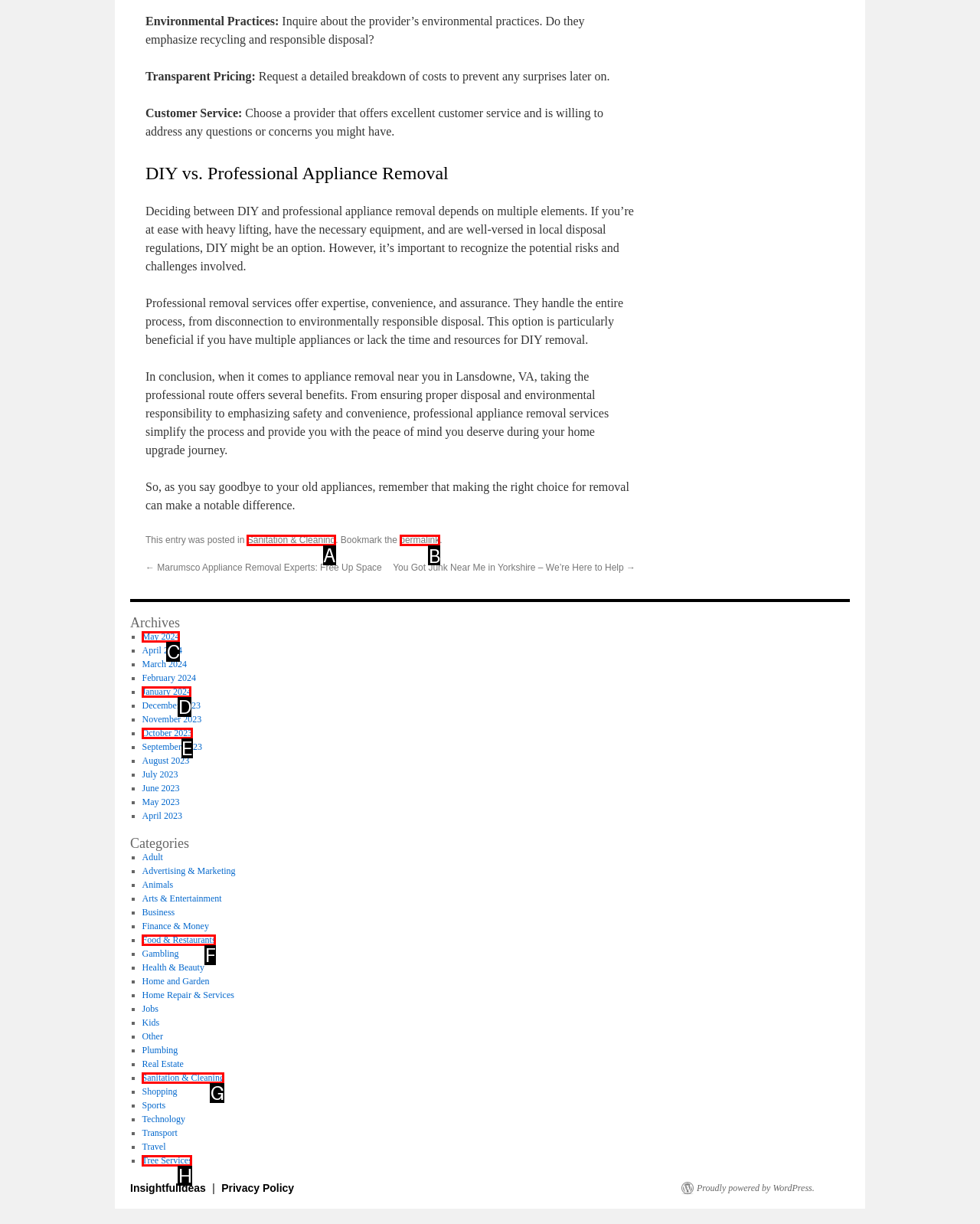Select the appropriate HTML element that needs to be clicked to execute the following task: Click on 'permalink'. Respond with the letter of the option.

B